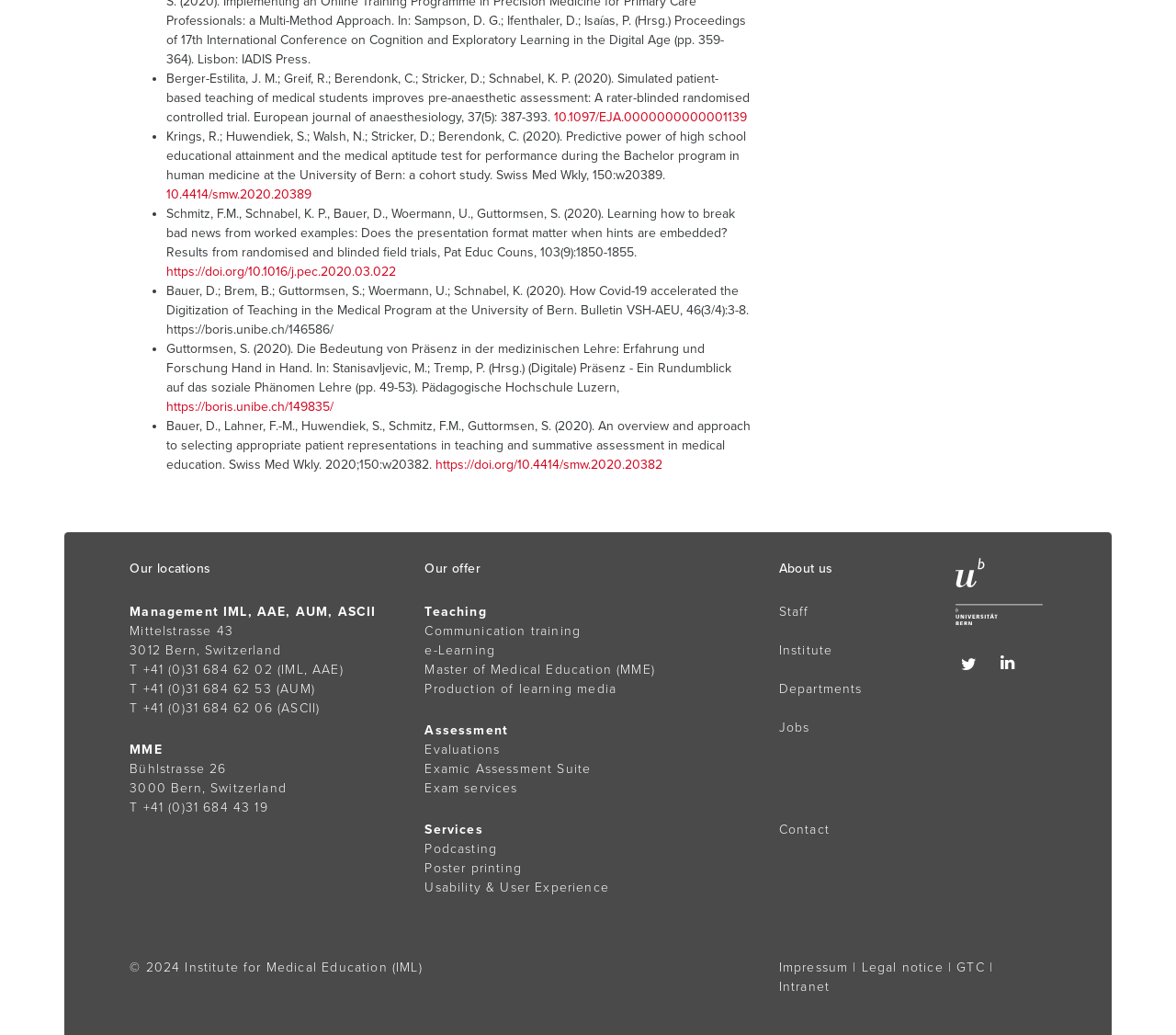How many social media links are there?
Analyze the screenshot and provide a detailed answer to the question.

I counted the number of social media links listed, which includes Twitter and LinkedIn. There are two social media links listed.